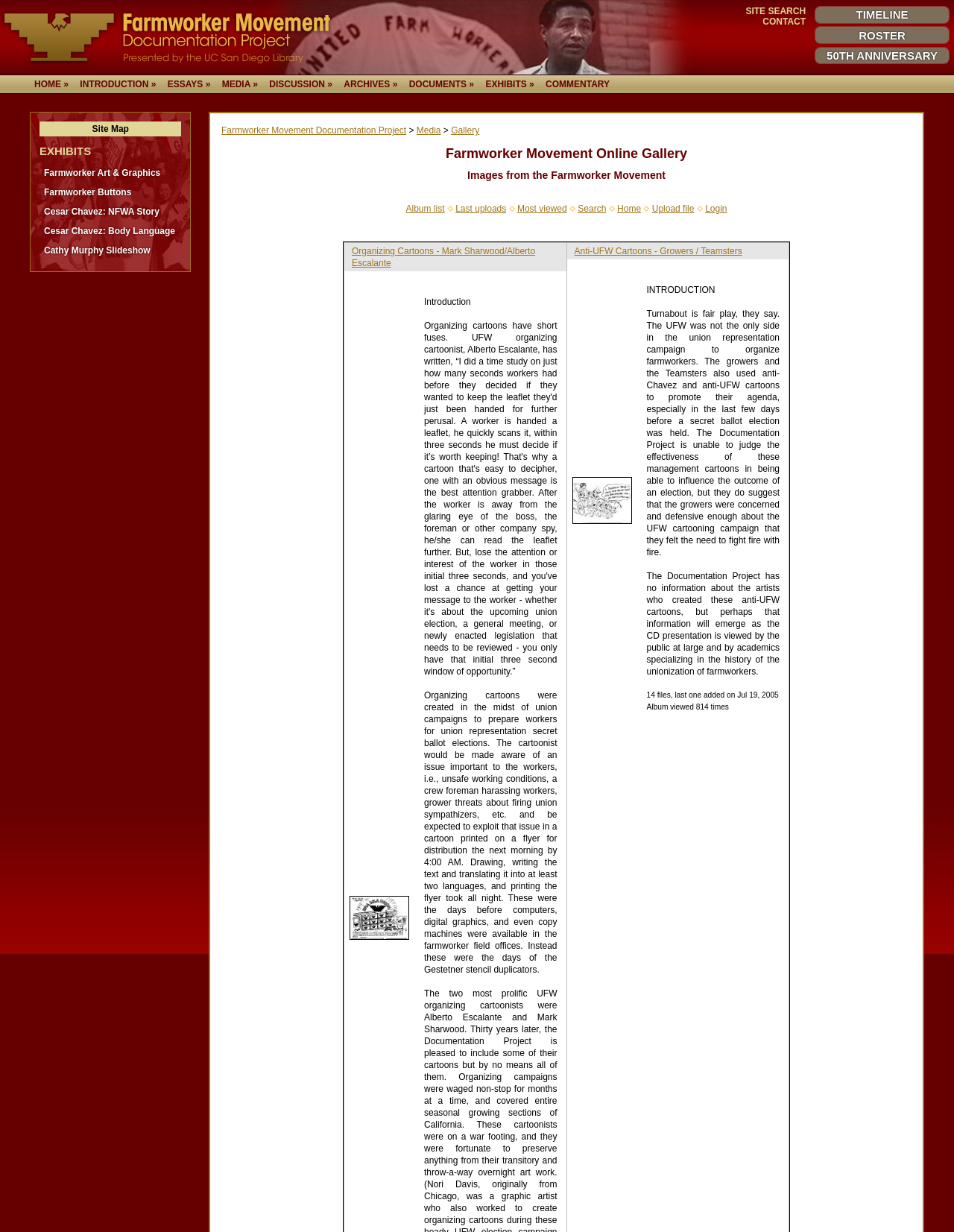Give a detailed account of the webpage, highlighting key information.

The webpage is the Farmworker Movement Online Gallery, presented by the UC San Diego Library. At the top, there is a link to the Farmworker Movement Documentation Project, accompanied by an image. On the right side, there are several links, including "SITE SEARCH", "CONTACT", "TIMELINE", "ROSTER", and "50TH ANNIVERSARY". Below these links, there is a row of links, including "HOME", "INTRODUCTION", "ESSAYS", "MEDIA", "DISCUSSION", "ARCHIVES", "DOCUMENTS", "EXHIBITS", and "COMMENTARY".

The main content of the page is divided into two sections. On the left, there is a list of links to various exhibits, including "Farmworker Art & Graphics", "Farmworker Buttons", and "Cesar Chavez: NFWA Story". Below this list, there is a link to the "Farmworker Movement Documentation Project" and a static text element containing a greater-than symbol.

On the right, there is a table with multiple rows and columns. The first row contains a heading that reads "Farmworker Movement Online Gallery" and a description of the gallery. The second row contains links to "Album list", "Last uploads", "Most viewed", "Search", "Home", "Upload file", and "Login".

Below this table, there are multiple rows of images and text. The first row contains a link to "Organizing Cartoons - Mark Sharwood/Alberto Escalante" and an image. The second row contains a link to an image file and a static text element describing the context and purpose of organizing cartoons.

The third section of the page contains a table with multiple rows and columns. The first row contains a link to "Anti-UFW Cartoons - Growers / Teamsters" and a description of the cartoons. The second row contains a link to an image file and a static text element describing the context and purpose of anti-UFW cartoons. The third row contains a link to an image file and a static text element describing the album.

Throughout the page, there are multiple links, images, and static text elements that provide information about the Farmworker Movement and its history.